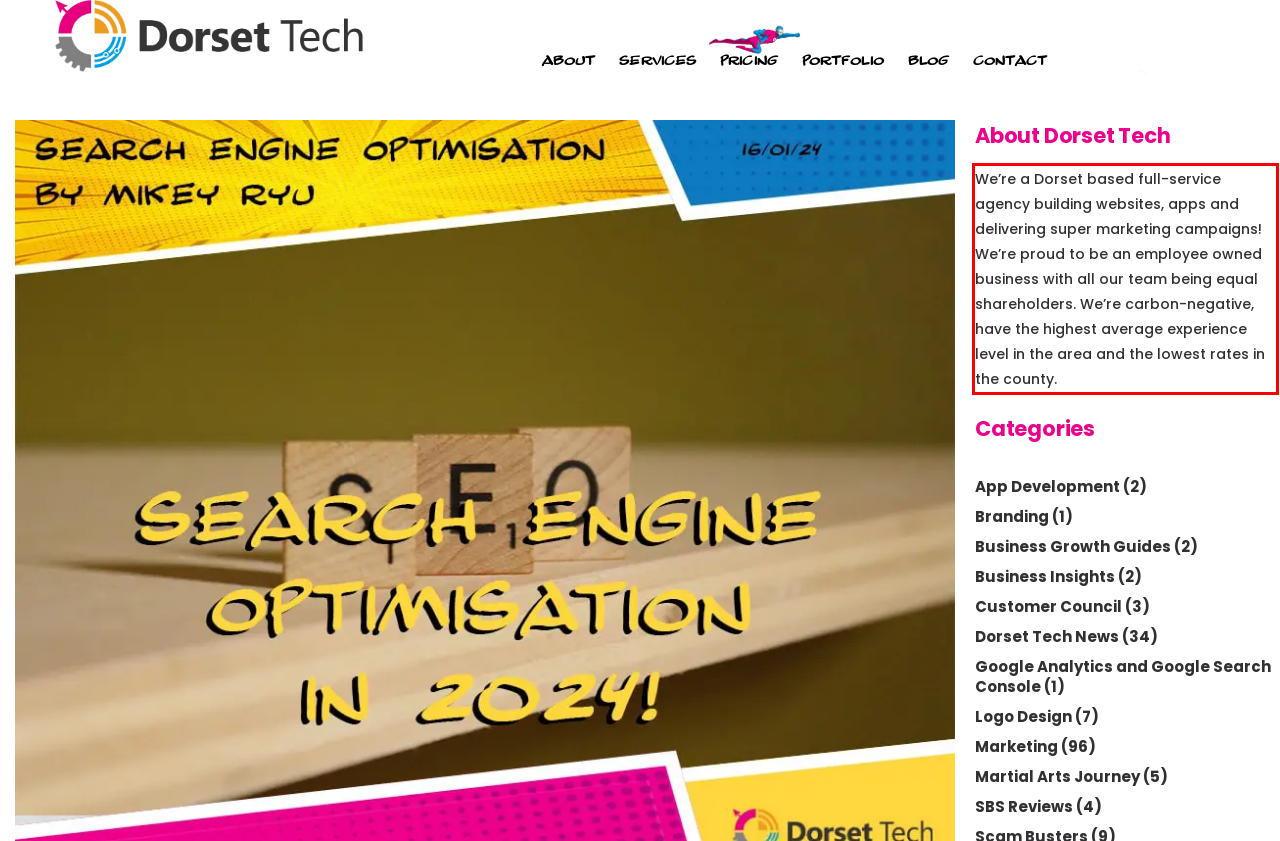You have a screenshot of a webpage with a red bounding box. Identify and extract the text content located inside the red bounding box.

We’re a Dorset based full-service agency building websites, apps and delivering super marketing campaigns! We’re proud to be an employee owned business with all our team being equal shareholders. We’re carbon-negative, have the highest average experience level in the area and the lowest rates in the county.